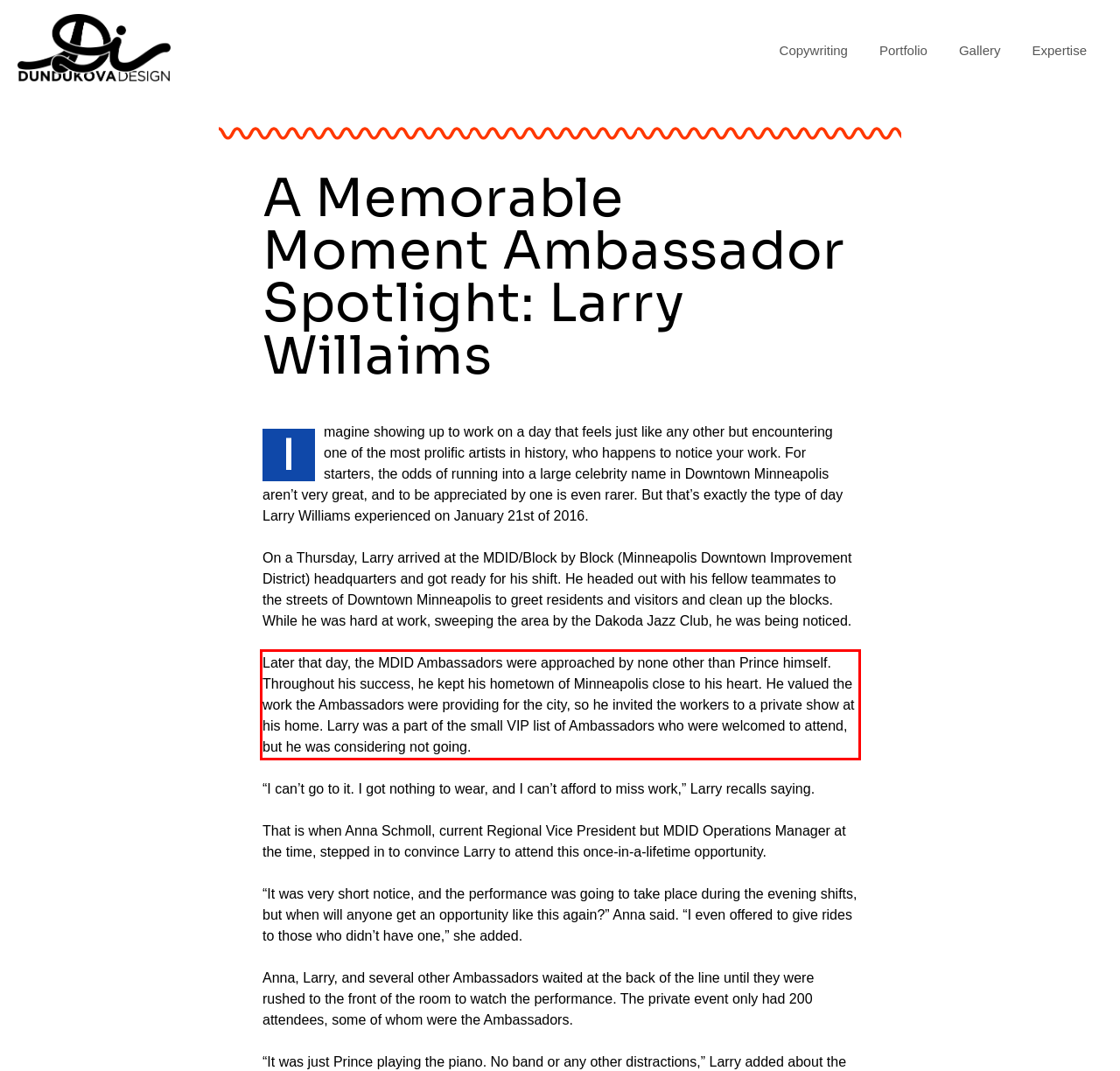Identify the text inside the red bounding box on the provided webpage screenshot by performing OCR.

Later that day, the MDID Ambassadors were approached by none other than Prince himself. Throughout his success, he kept his hometown of Minneapolis close to his heart. He valued the work the Ambassadors were providing for the city, so he invited the workers to a private show at his home. Larry was a part of the small VIP list of Ambassadors who were welcomed to attend, but he was considering not going.